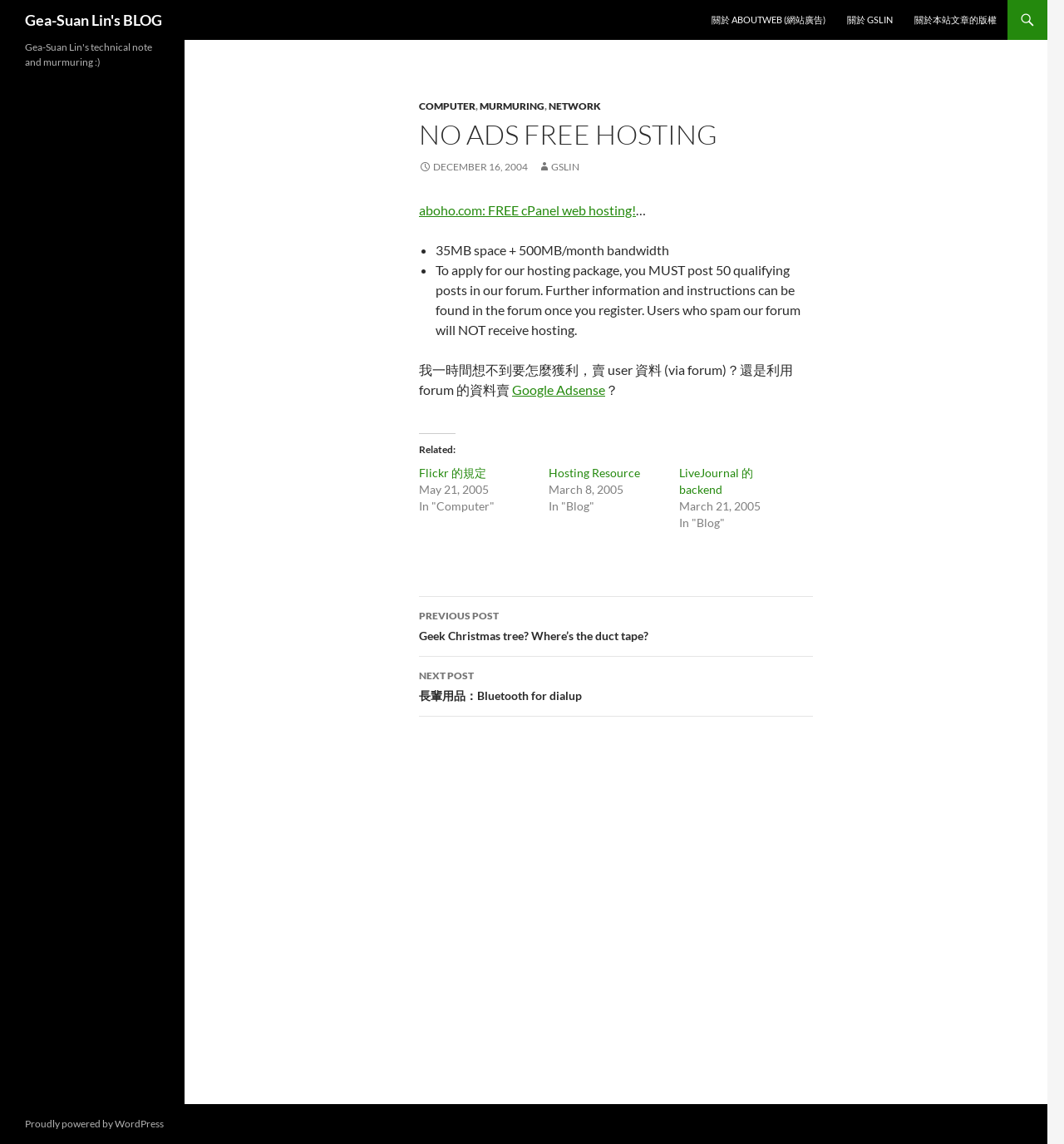Identify the bounding box for the UI element specified in this description: "aboho.com: FREE cPanel web hosting!". The coordinates must be four float numbers between 0 and 1, formatted as [left, top, right, bottom].

[0.394, 0.177, 0.598, 0.19]